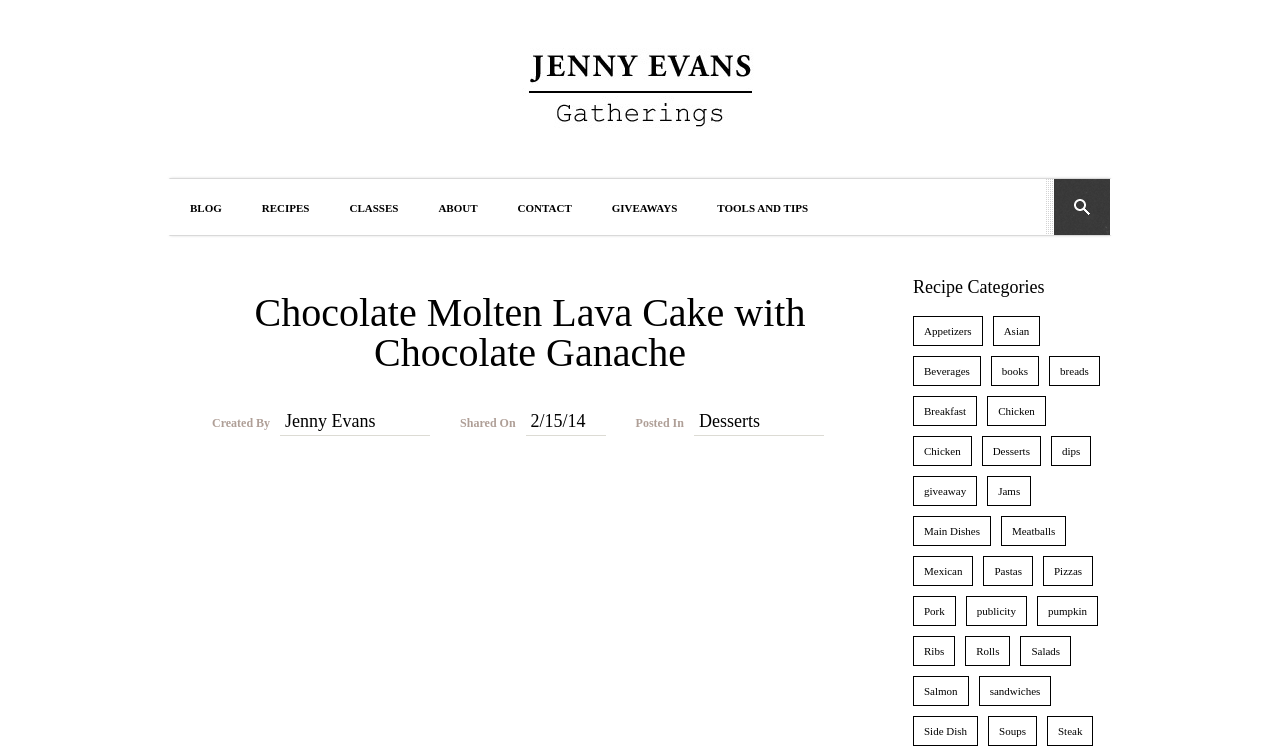Predict the bounding box for the UI component with the following description: "Tools and Tips".

[0.545, 0.238, 0.647, 0.312]